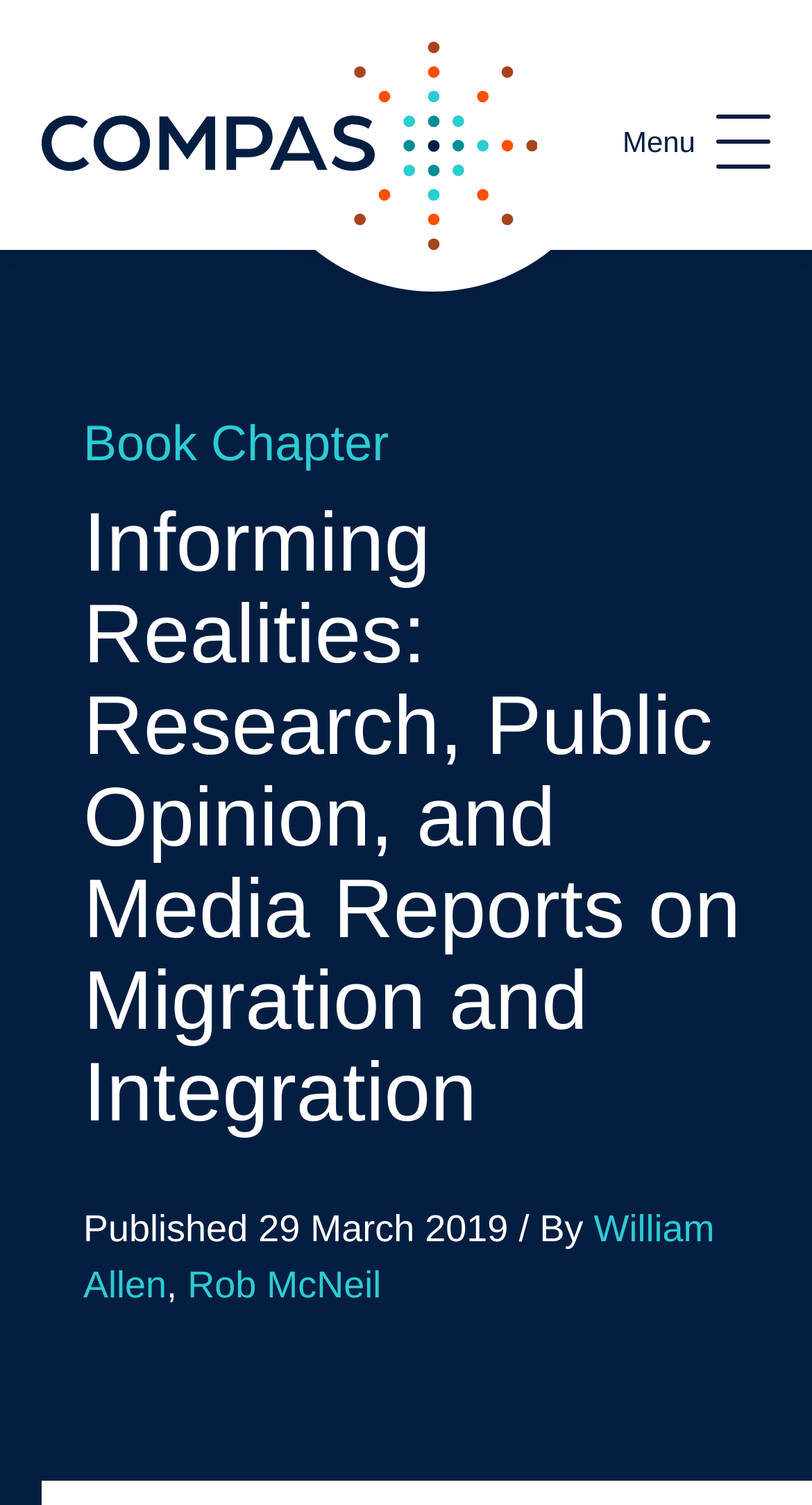What is the type of content on this page?
We need a detailed and exhaustive answer to the question. Please elaborate.

I found the answer by looking at the heading 'Book Chapter' and the link 'Book Chapter' below it, which suggests that the content on this page is a book chapter.